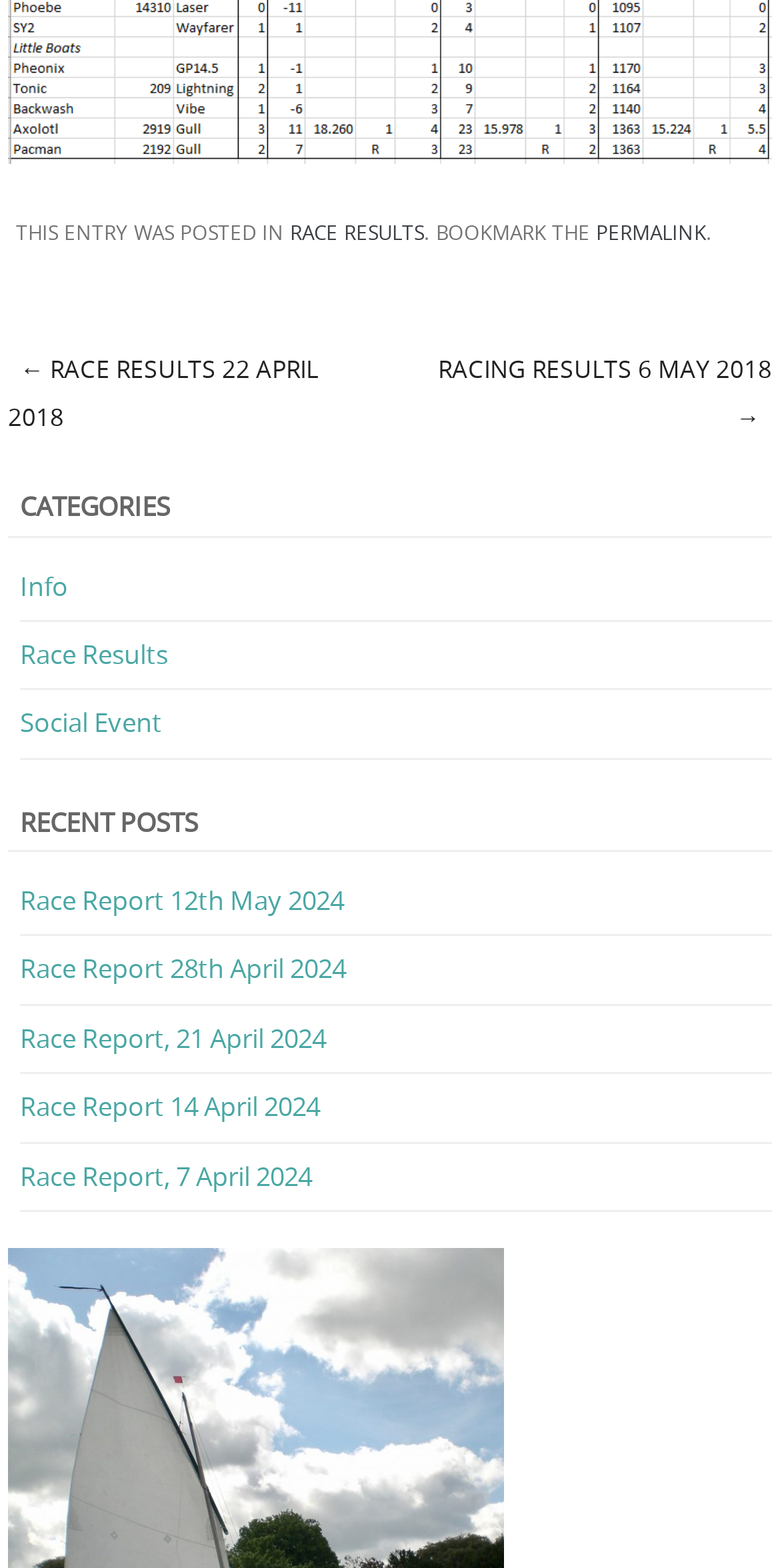Provide the bounding box for the UI element matching this description: "Race Results".

[0.026, 0.406, 0.215, 0.429]